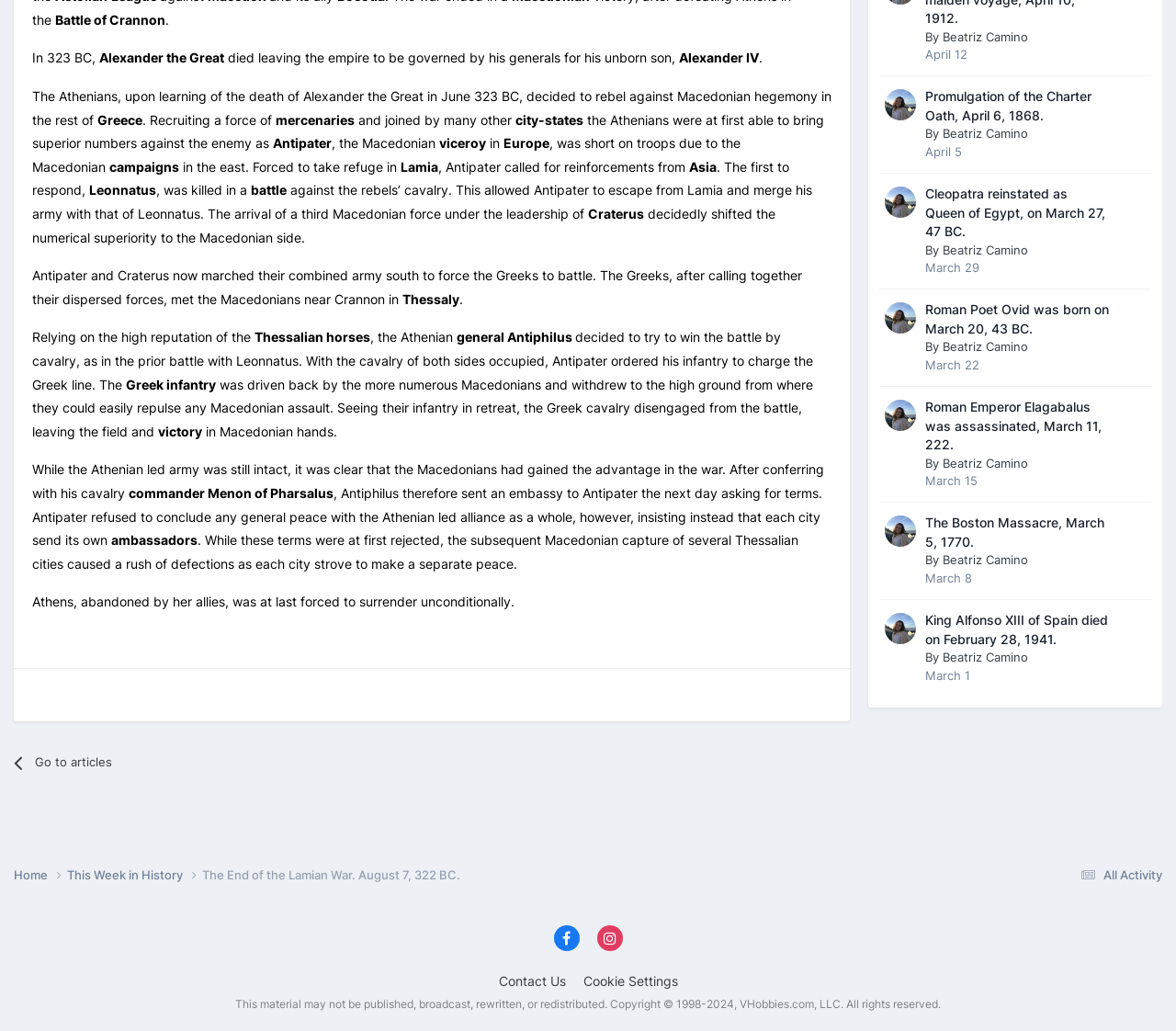Please find the bounding box coordinates in the format (top-left x, top-left y, bottom-right x, bottom-right y) for the given element description. Ensure the coordinates are floating point numbers between 0 and 1. Description: title="Go to Beatriz Camino's profile"

[0.752, 0.293, 0.779, 0.324]